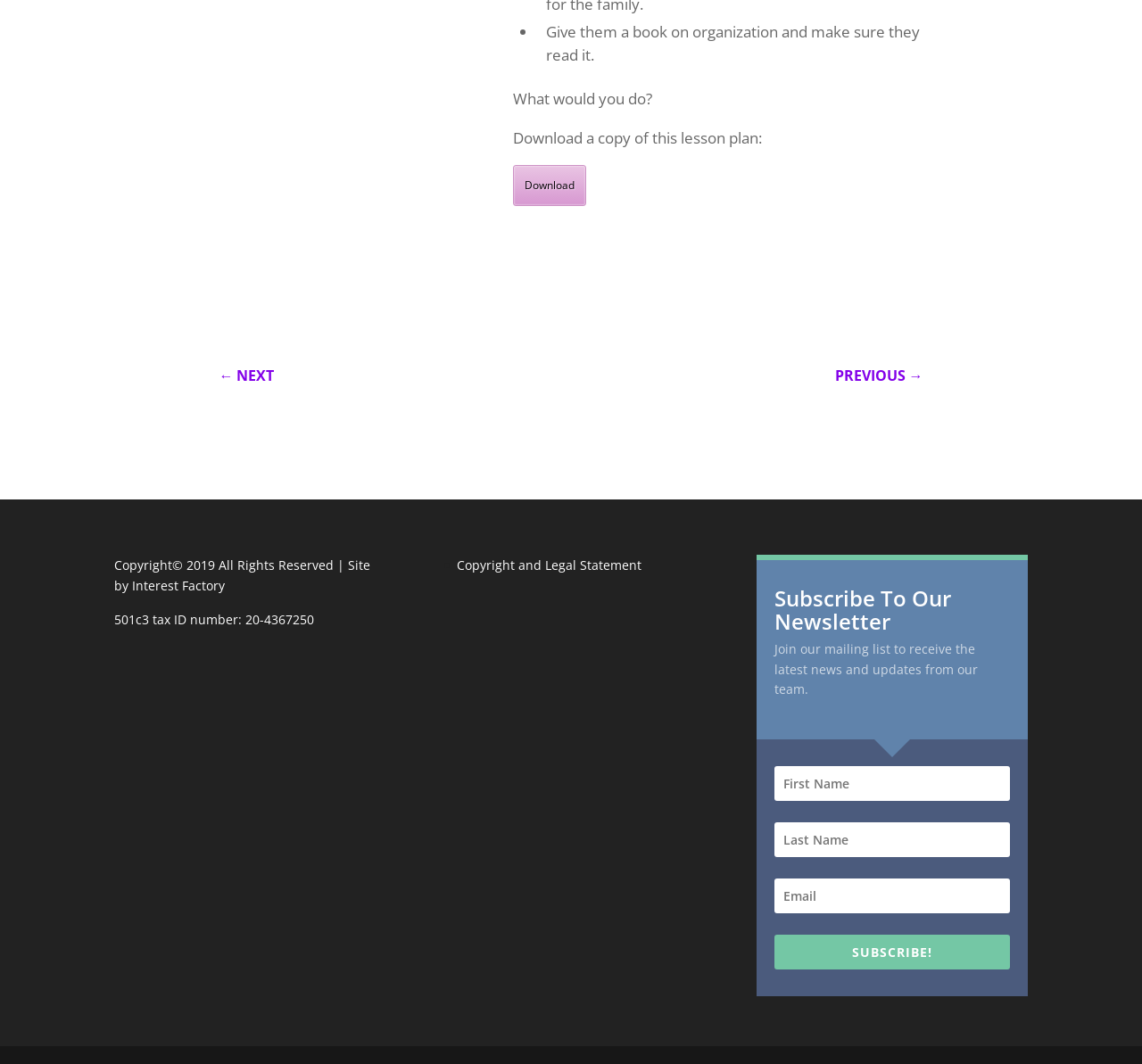Pinpoint the bounding box coordinates of the clickable area necessary to execute the following instruction: "View the copyright and legal statement". The coordinates should be given as four float numbers between 0 and 1, namely [left, top, right, bottom].

[0.4, 0.523, 0.562, 0.539]